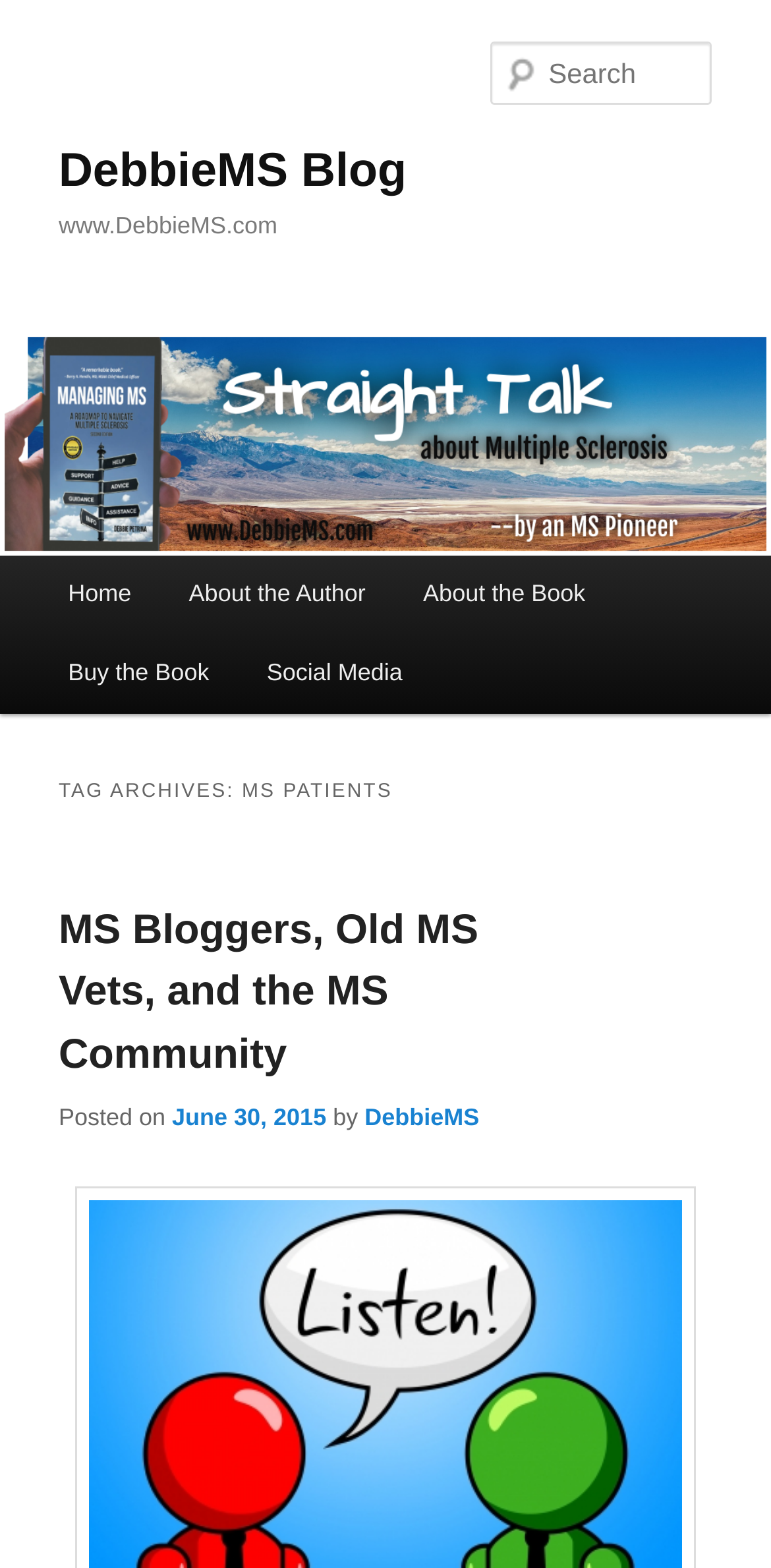What is the main topic of the blog post?
Offer a detailed and exhaustive answer to the question.

The main topic of the blog post can be inferred from the heading element with the text 'TAG ARCHIVES: MS PATIENTS' which is located below the main menu.